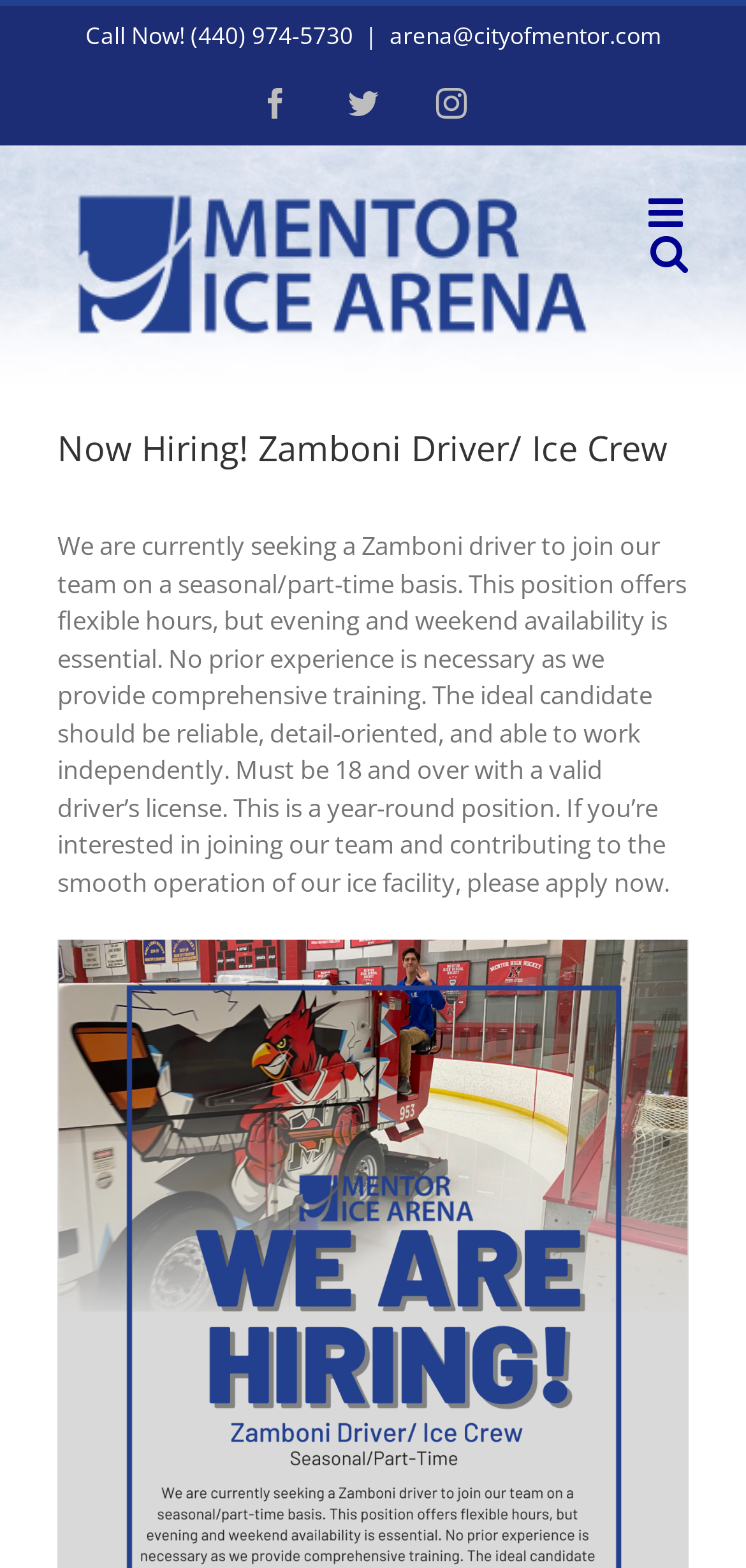Determine the bounding box coordinates for the HTML element described here: "alt="Mentor Ice Arena Logo"".

[0.077, 0.118, 0.815, 0.22]